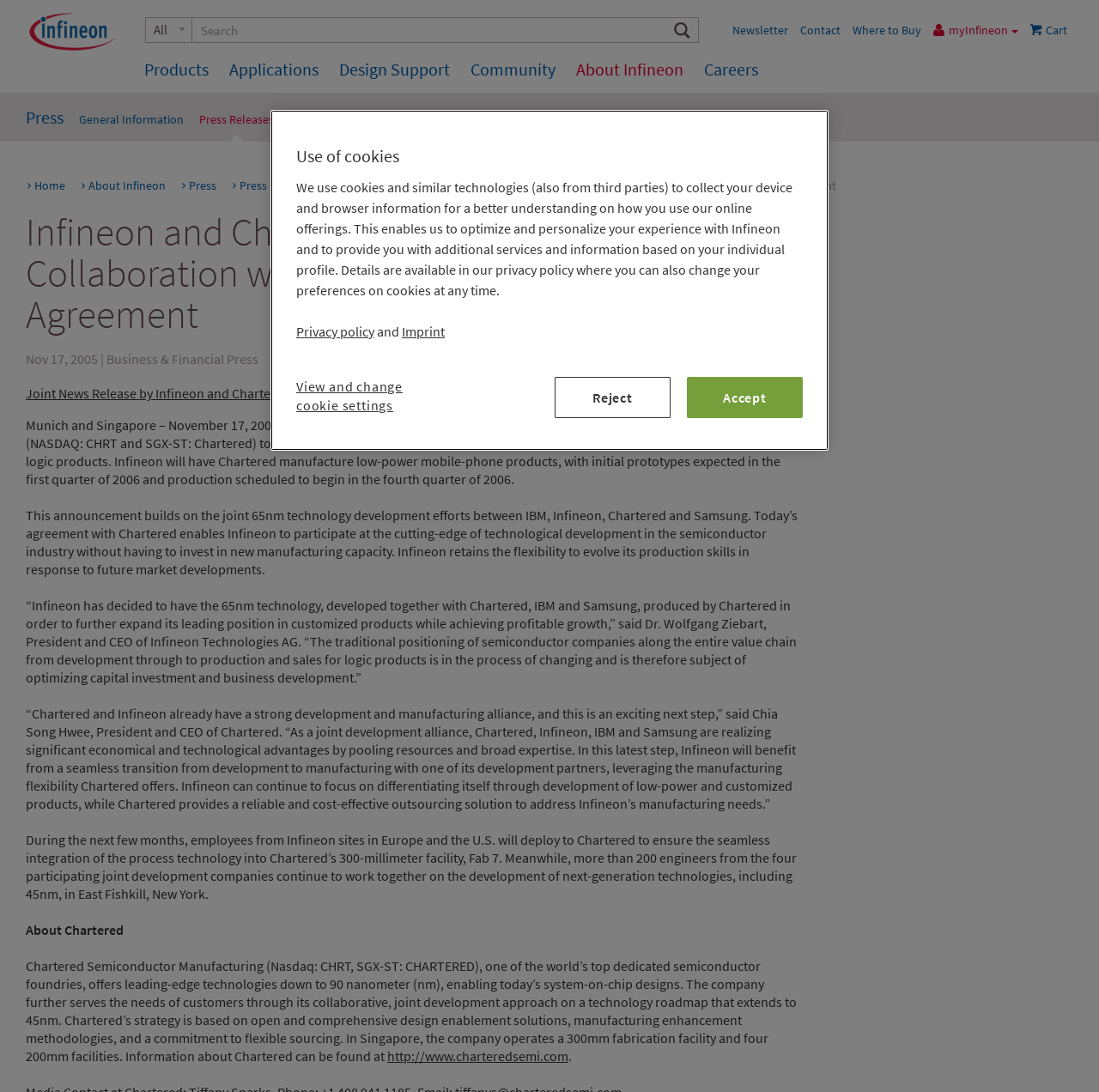Please identify the bounding box coordinates of the element's region that needs to be clicked to fulfill the following instruction: "View Press Releases". The bounding box coordinates should consist of four float numbers between 0 and 1, i.e., [left, top, right, bottom].

[0.21, 0.163, 0.286, 0.177]